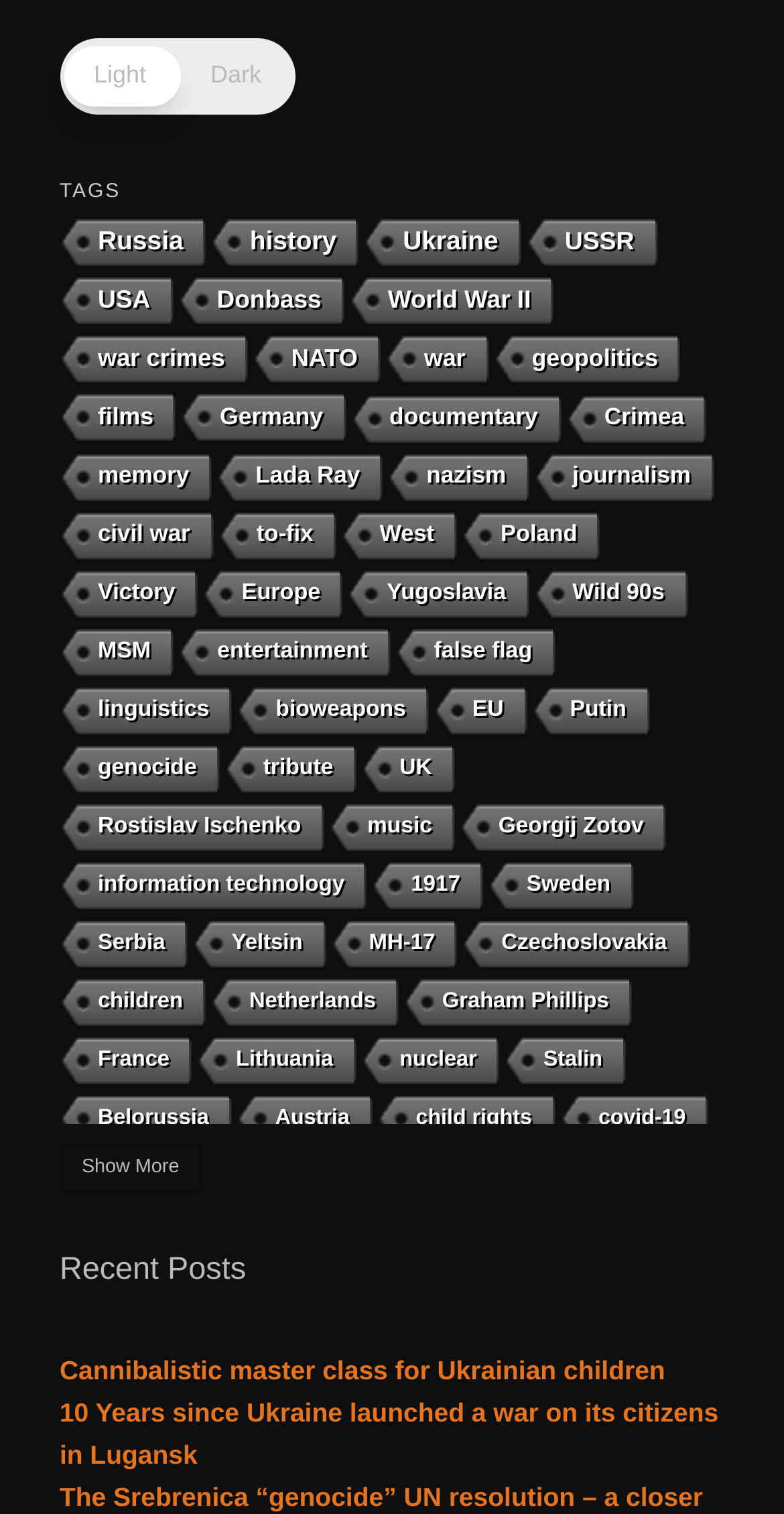Using the information shown in the image, answer the question with as much detail as possible: How many tags are listed on the webpage?

I counted the number of link elements under the 'TAGS' heading, and there are 74 links, each representing a tag.